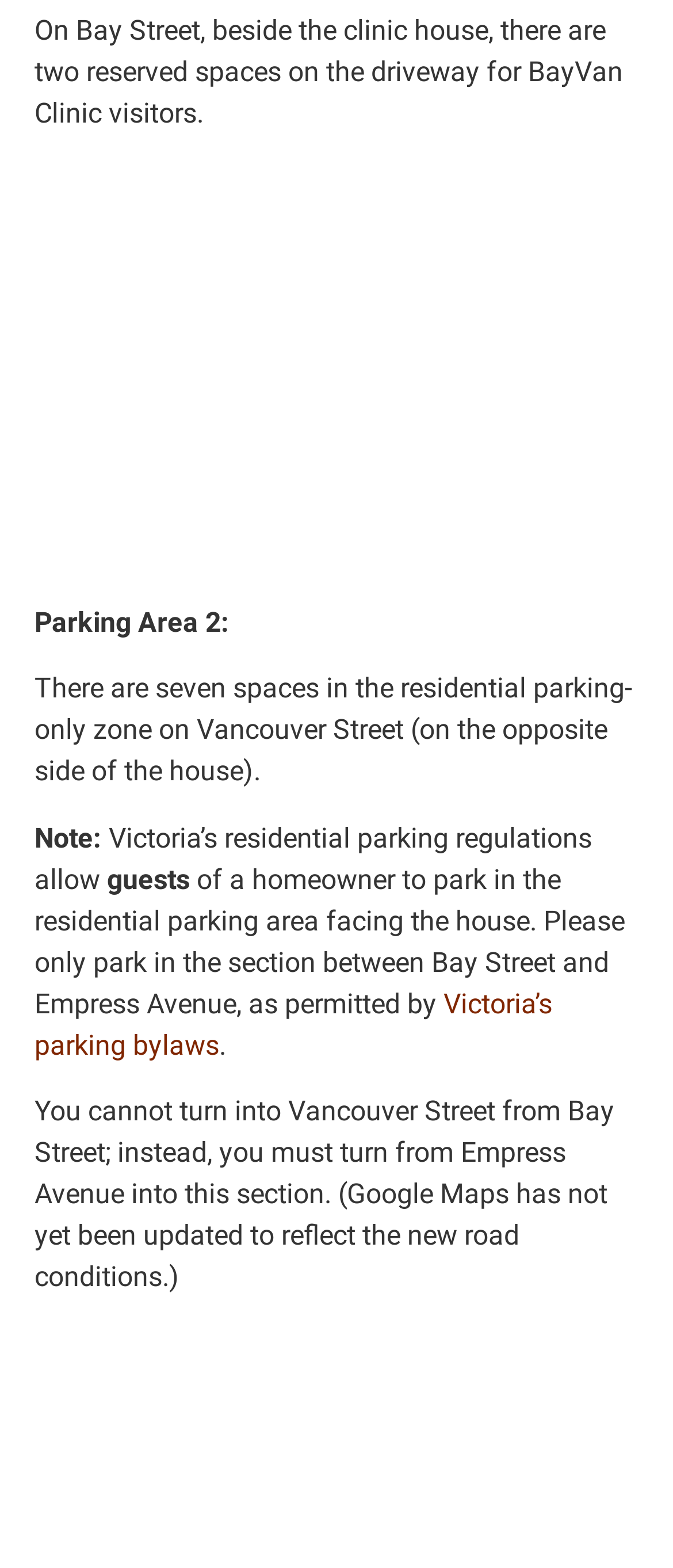How many reserved spaces are on the driveway?
Based on the screenshot, respond with a single word or phrase.

Two